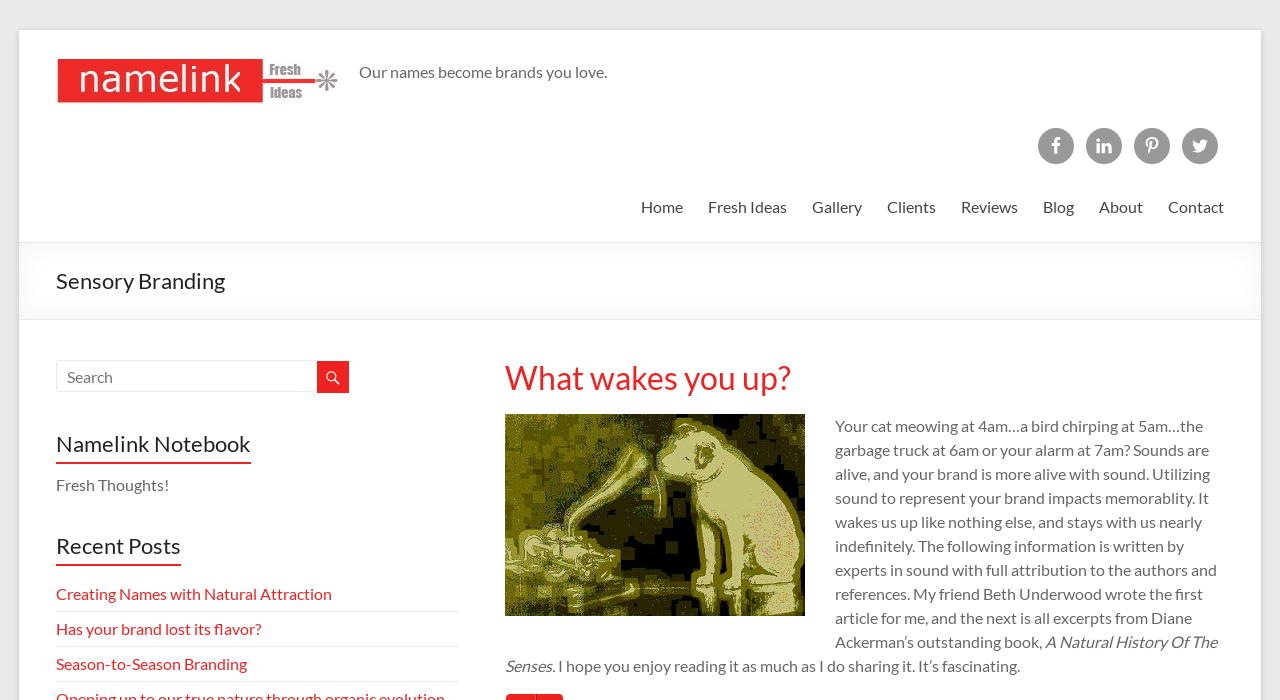Specify the bounding box coordinates of the area to click in order to execute this command: 'Click on the LinkedIn link'. The coordinates should consist of four float numbers ranging from 0 to 1, and should be formatted as [left, top, right, bottom].

[0.848, 0.183, 0.876, 0.234]